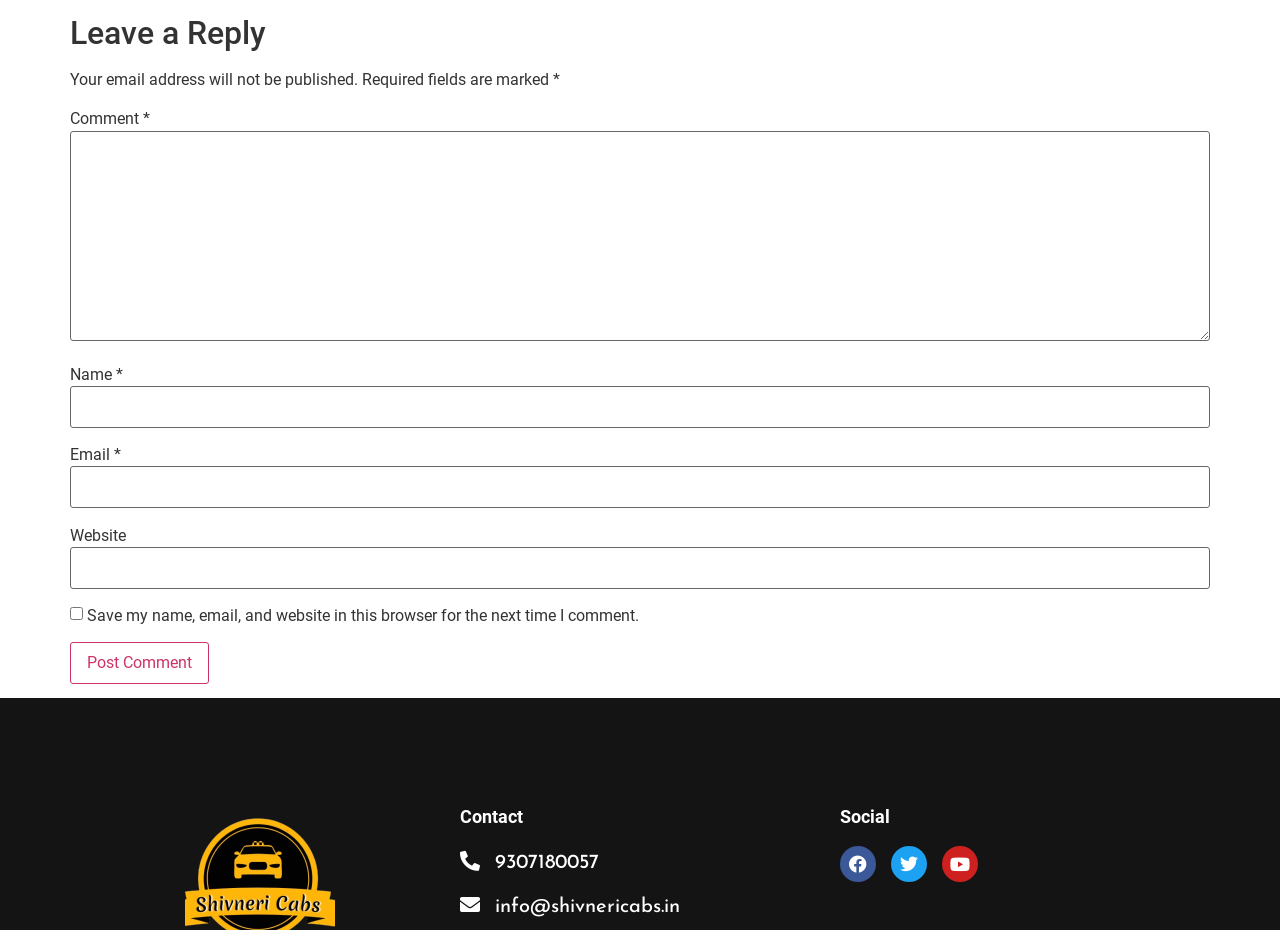Please identify the bounding box coordinates of the area that needs to be clicked to fulfill the following instruction: "Contact us via phone."

[0.359, 0.91, 0.641, 0.942]